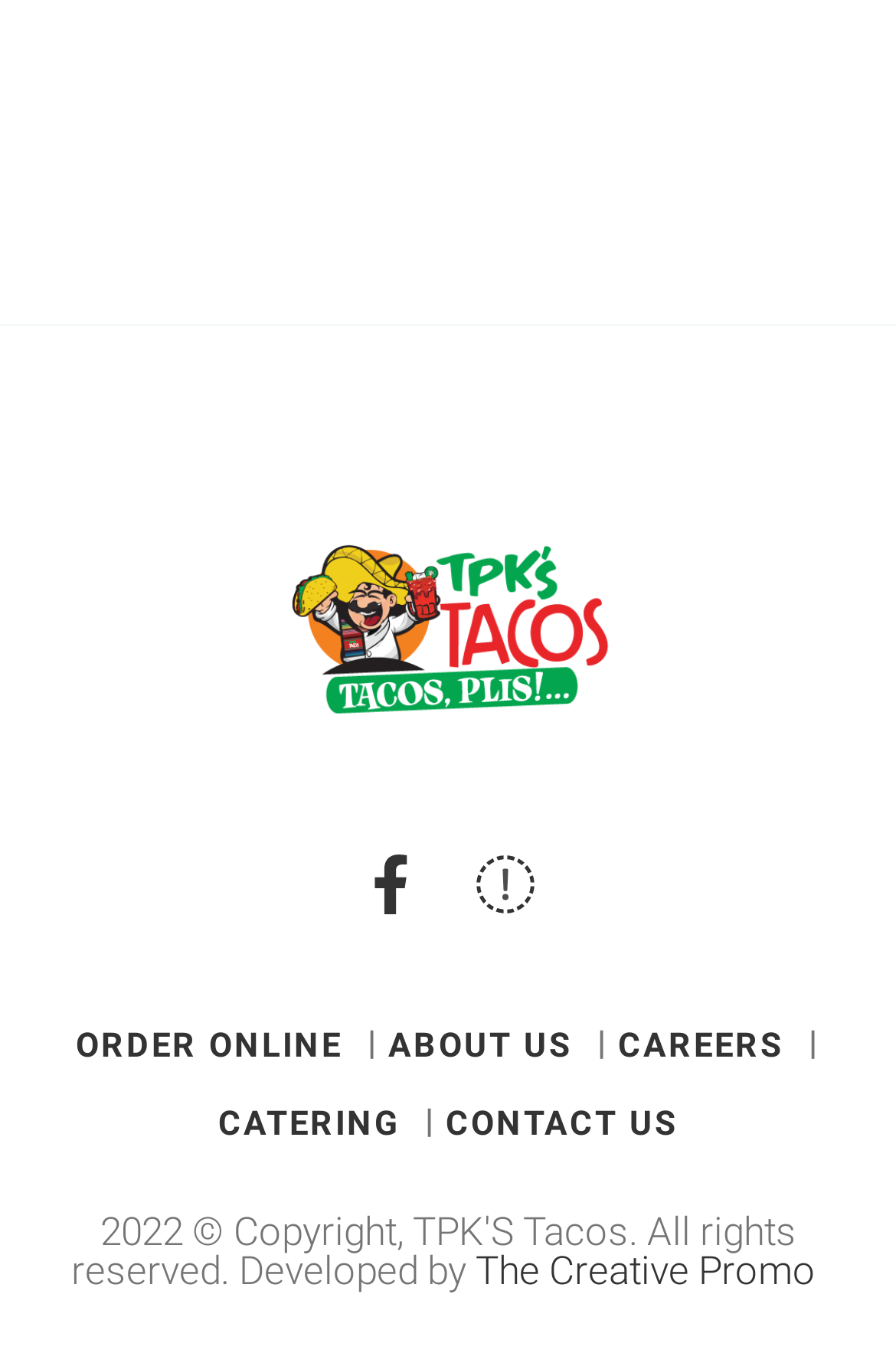Specify the bounding box coordinates of the area to click in order to execute this command: 'click TPKS TACOS'. The coordinates should consist of four float numbers ranging from 0 to 1, and should be formatted as [left, top, right, bottom].

[0.308, 0.436, 0.692, 0.472]